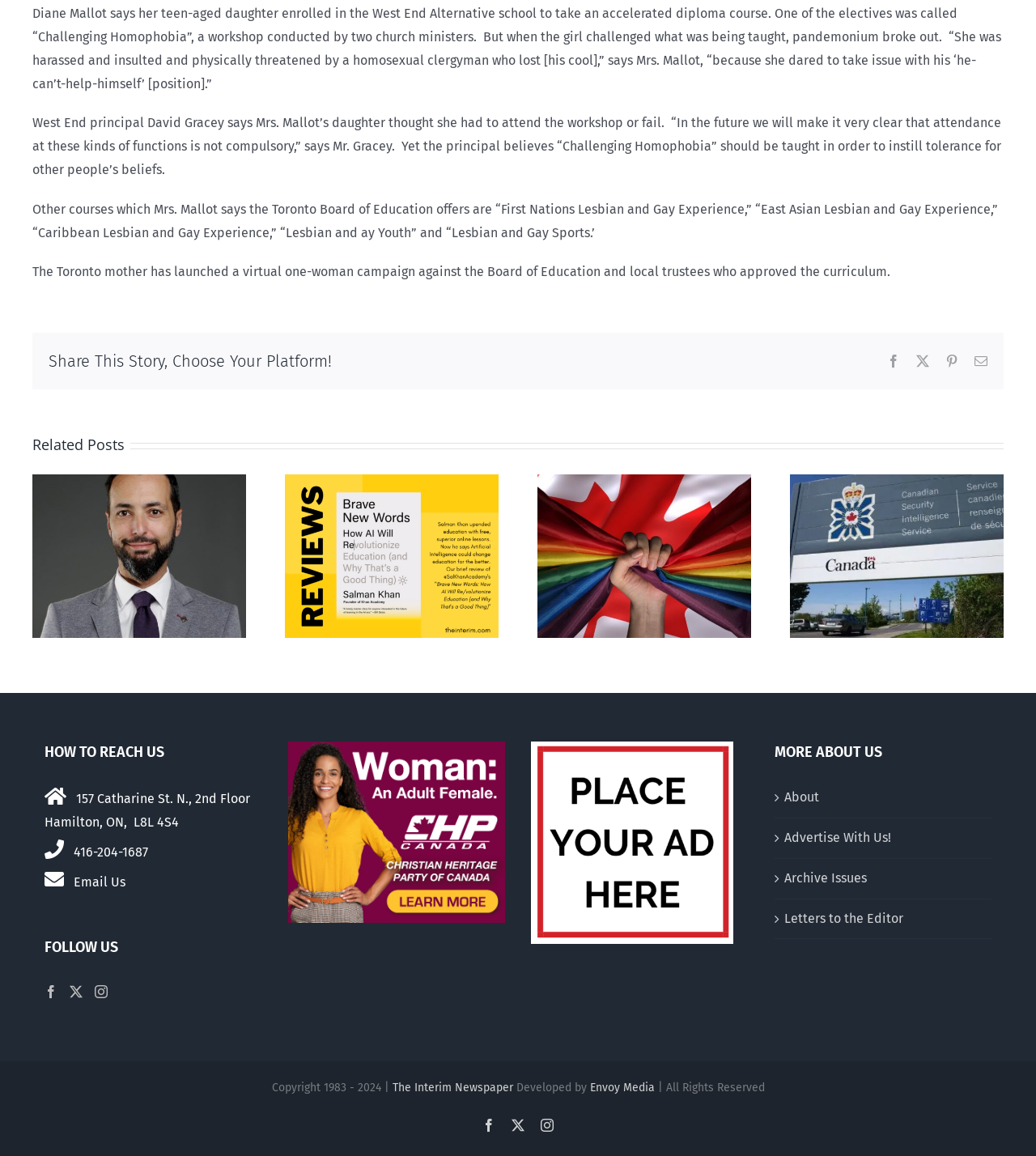Predict the bounding box coordinates of the UI element that matches this description: "Archive Issues". The coordinates should be in the format [left, top, right, bottom] with each value between 0 and 1.

[0.757, 0.75, 0.949, 0.77]